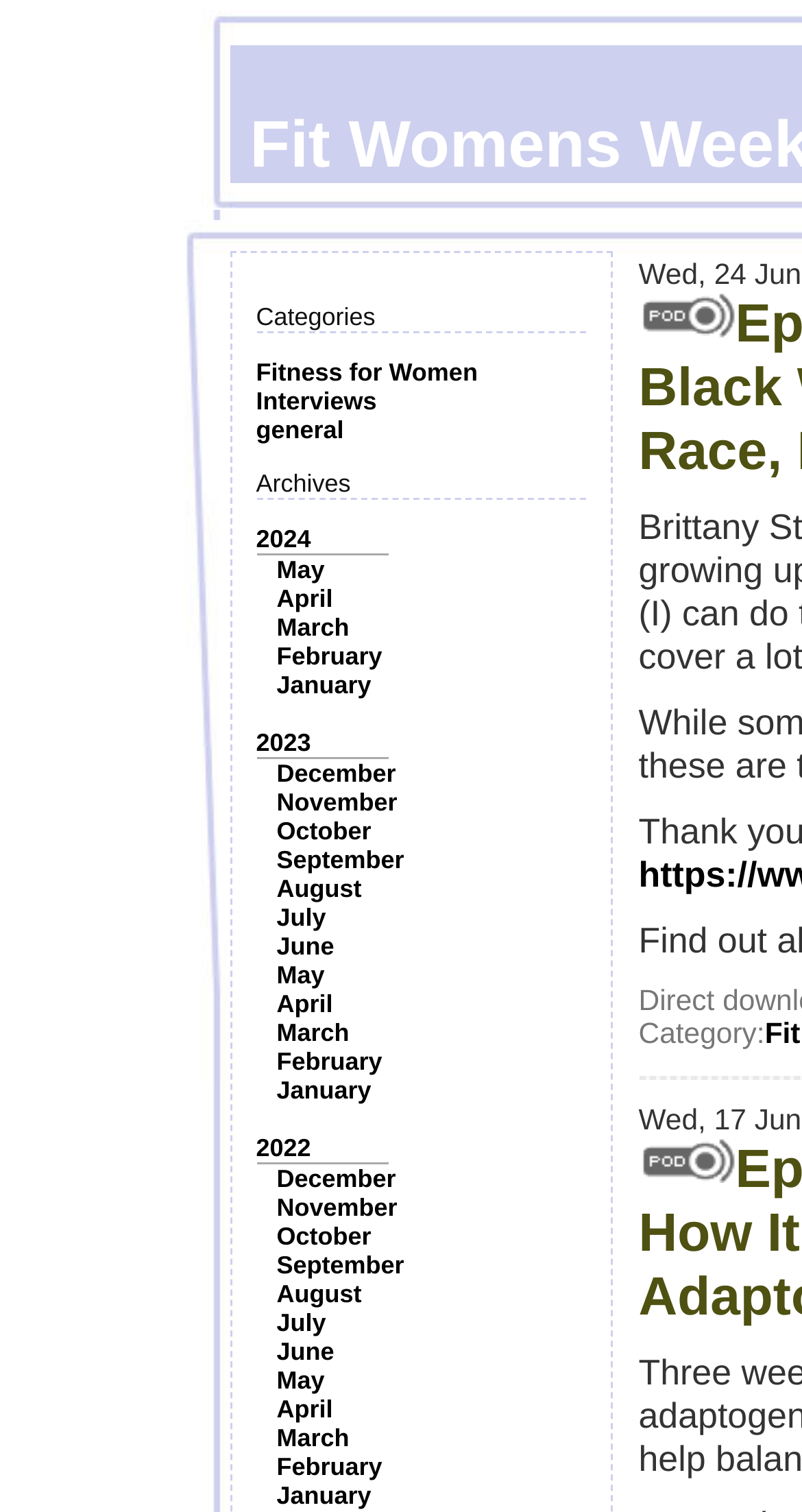Find the bounding box coordinates of the clickable area required to complete the following action: "Click on Fitness for Women category".

[0.319, 0.237, 0.596, 0.256]